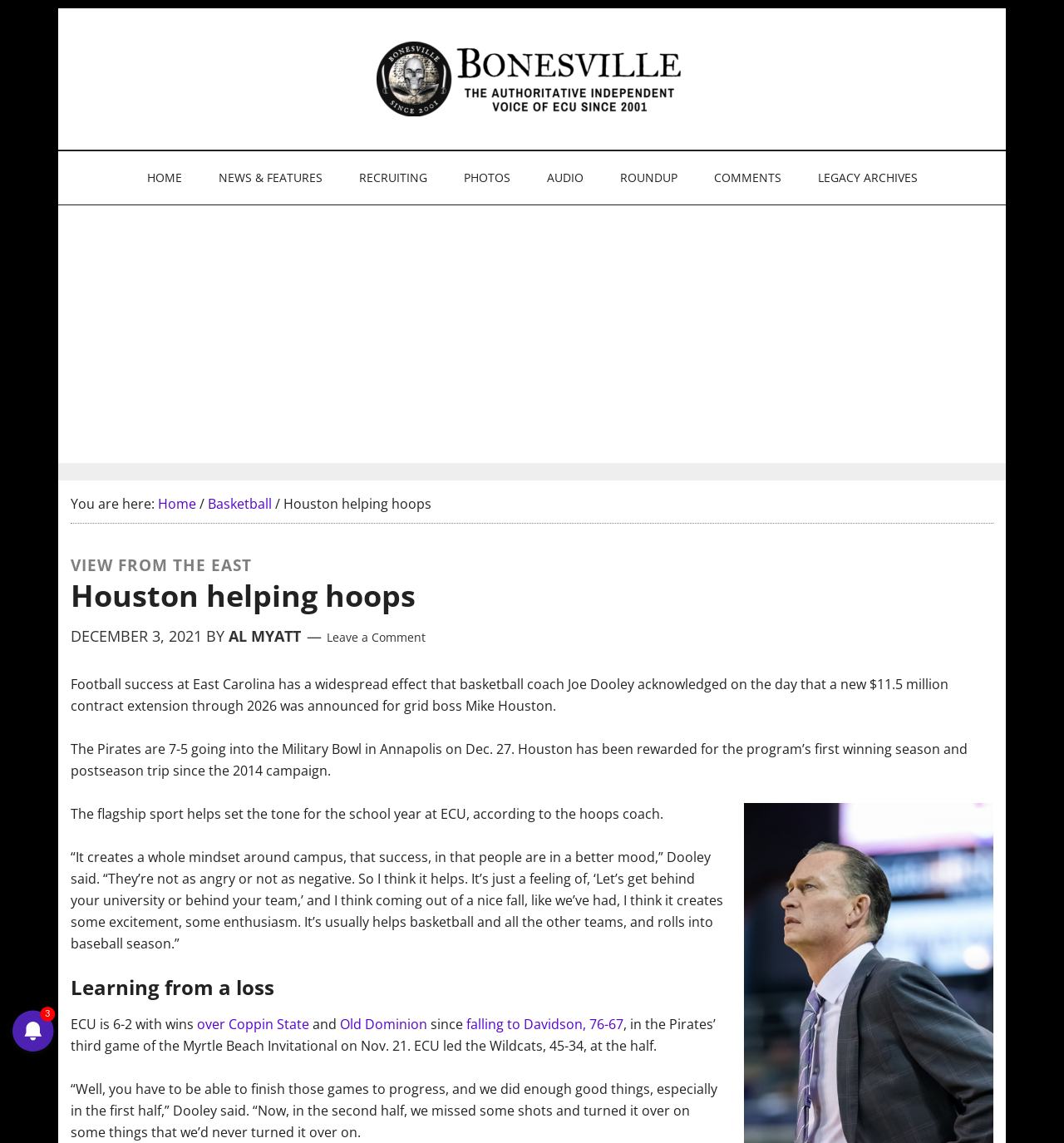What is the date of the Military Bowl mentioned in the article?
Please provide a comprehensive answer to the question based on the webpage screenshot.

I found the answer by reading the article's content, specifically the sentence that mentions the Pirates' upcoming game in the Military Bowl on Dec. 27.